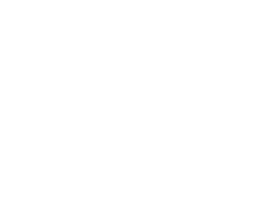What is the version of App Builder being offered as a free download?
From the details in the image, answer the question comprehensively.

According to the caption, the version of App Builder being offered as a free download is 2023.12, which suggests that this is a specific version of the software that is being promoted.